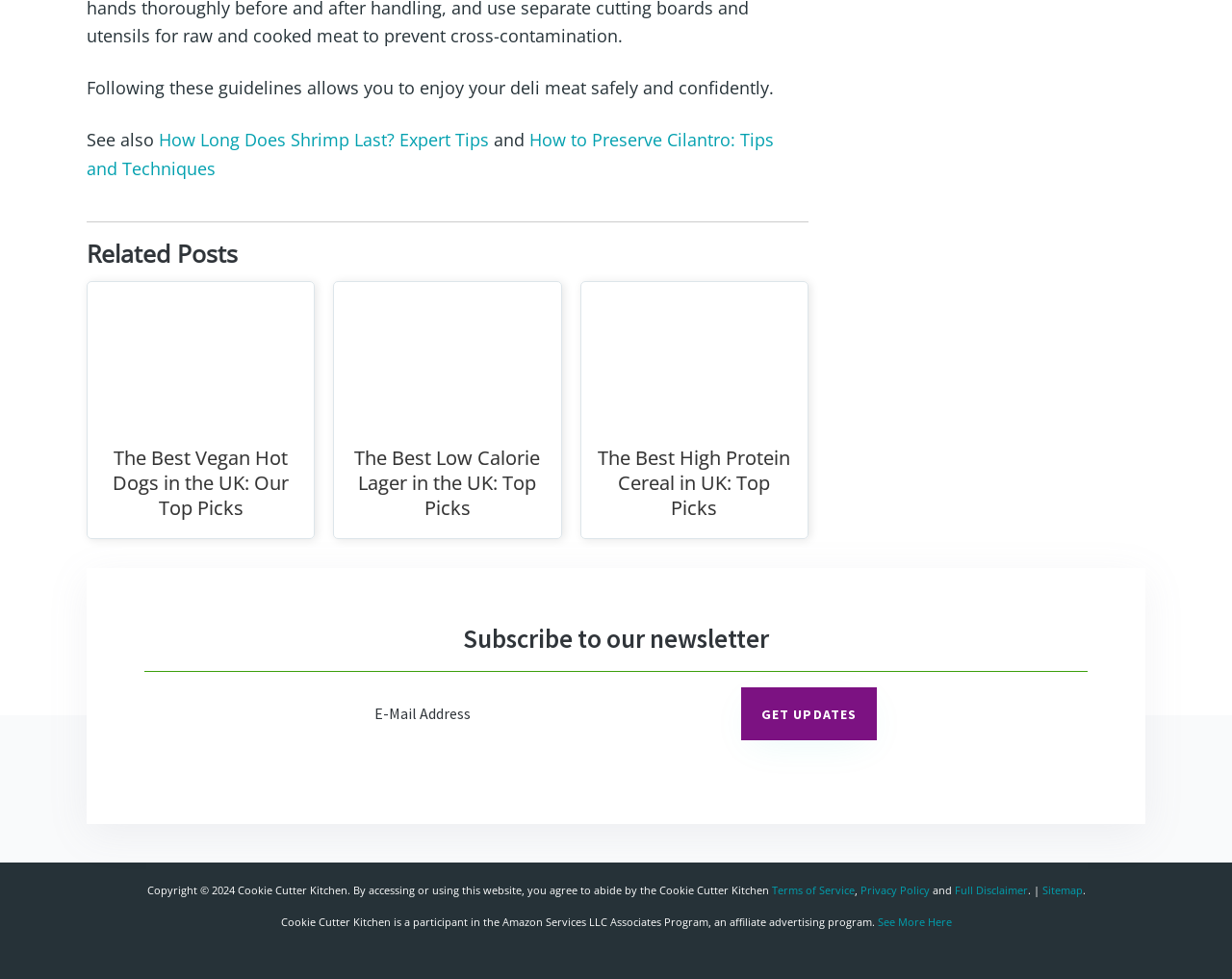Please find the bounding box coordinates of the clickable region needed to complete the following instruction: "Subscribe to the newsletter". The bounding box coordinates must consist of four float numbers between 0 and 1, i.e., [left, top, right, bottom].

[0.288, 0.703, 0.601, 0.754]